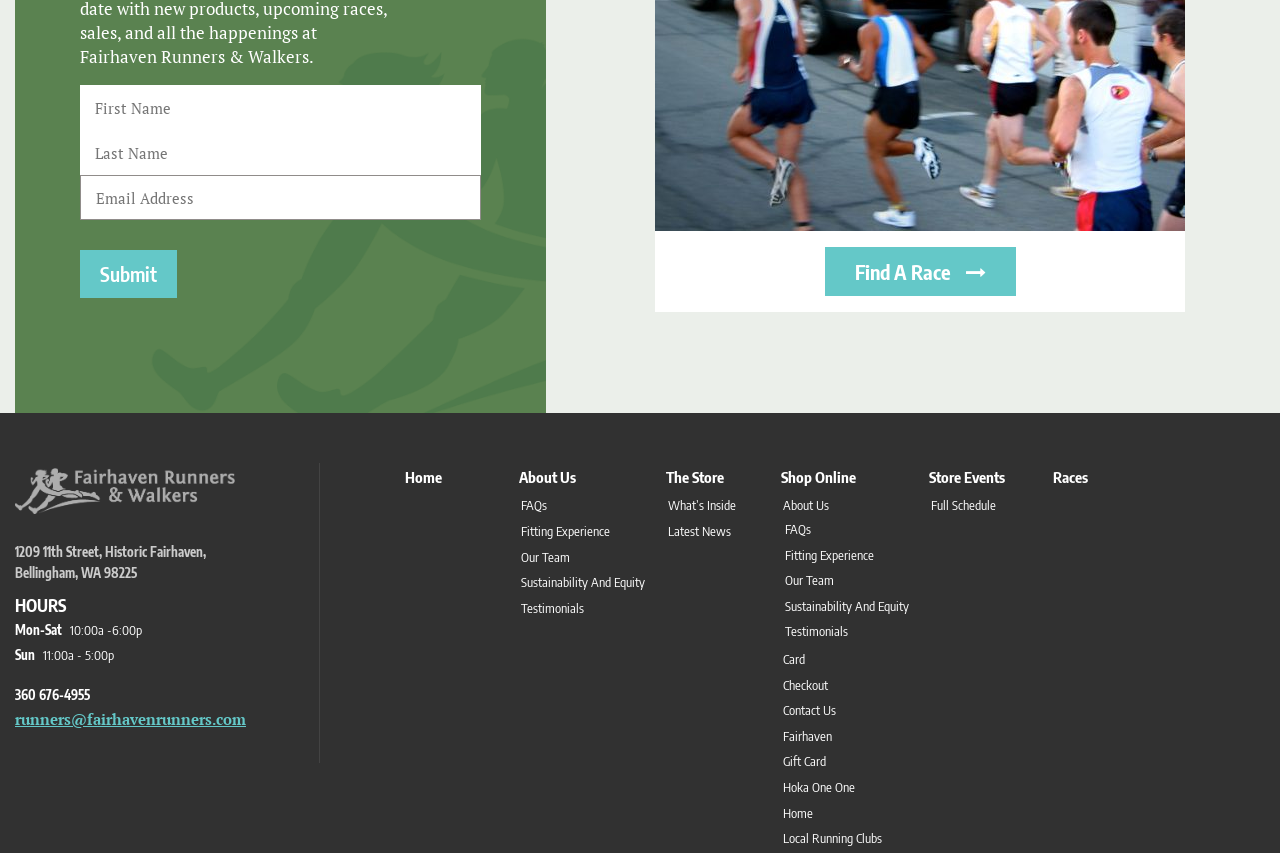Answer the following inquiry with a single word or phrase:
What is the email address of the store?

runners@fairhavenrunners.com